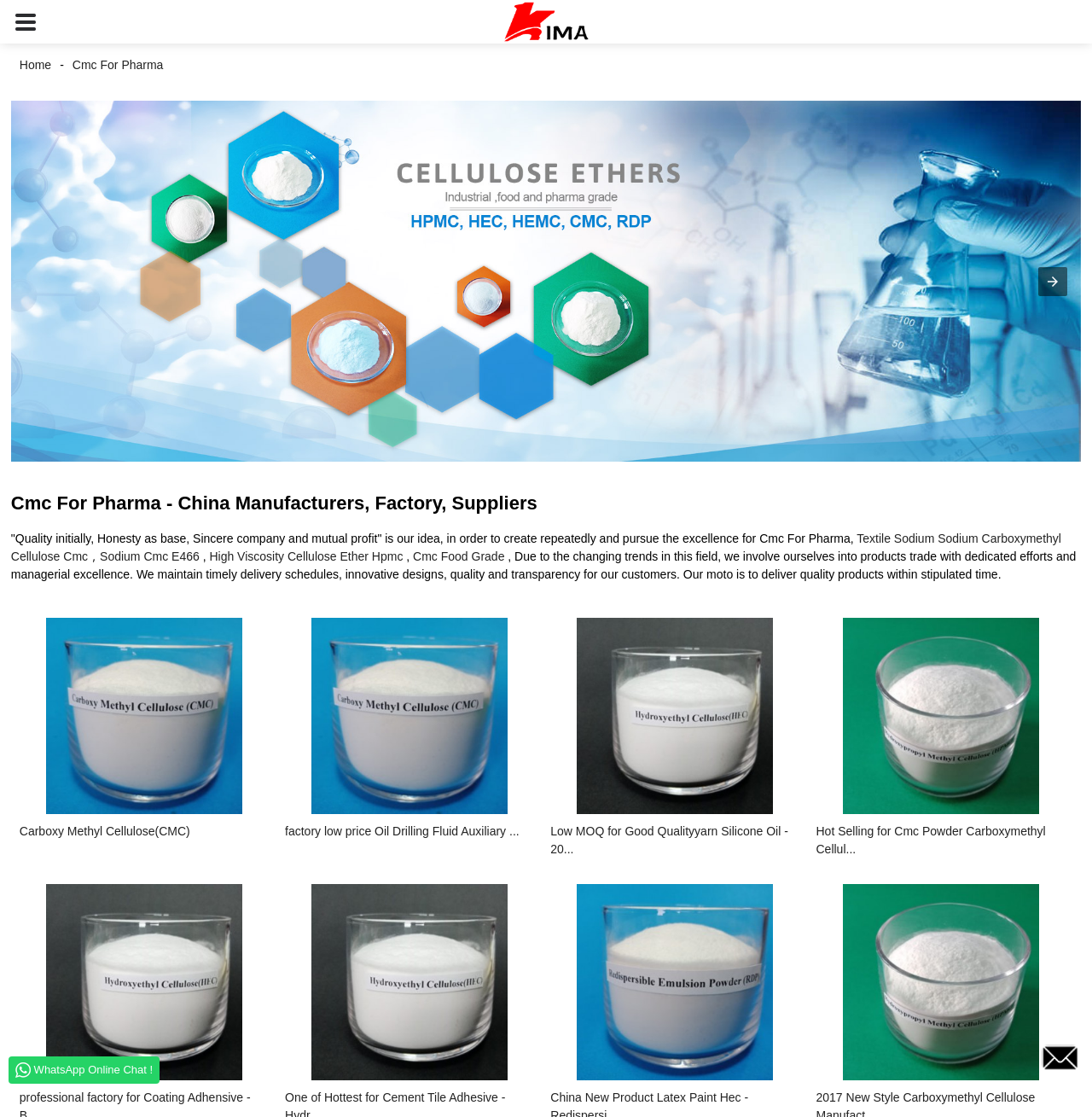Determine the bounding box coordinates of the clickable region to follow the instruction: "View posts from April 2024".

None